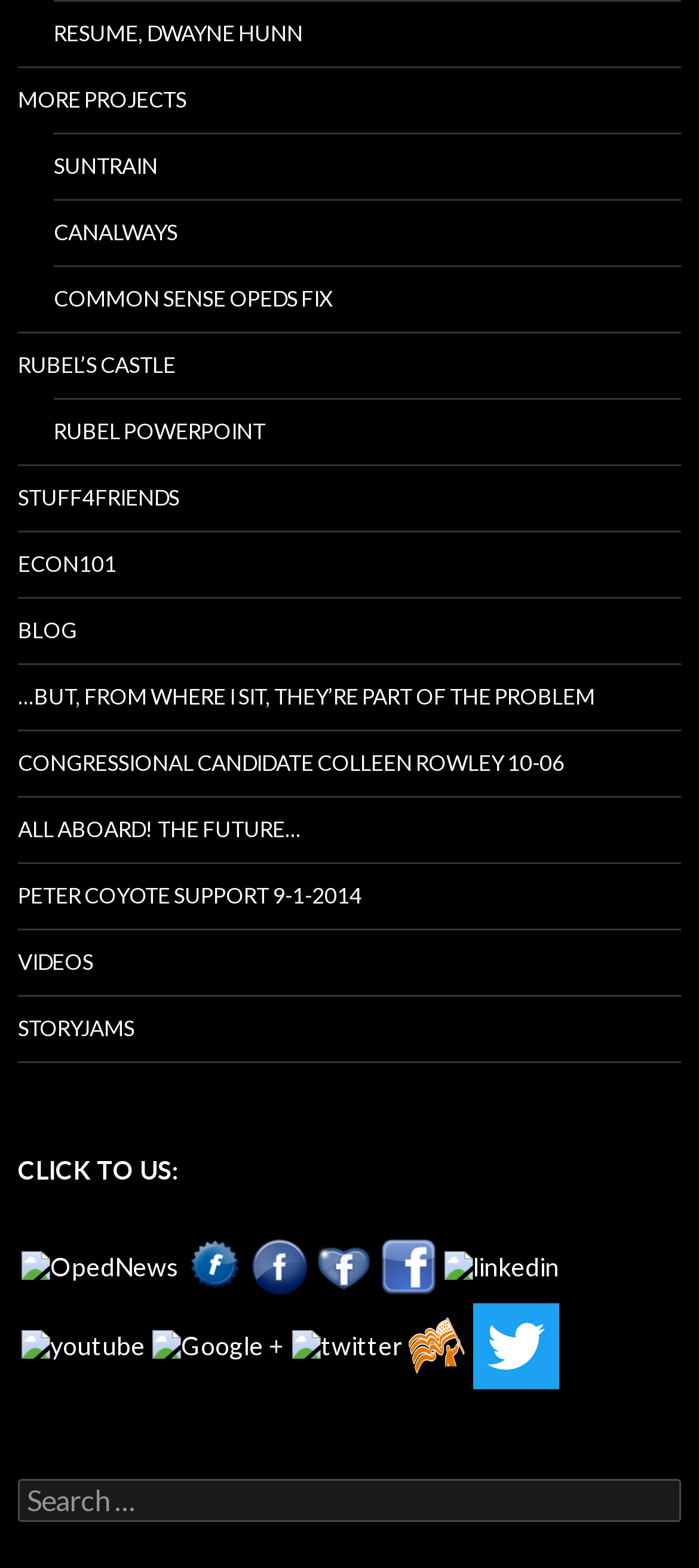Extract the bounding box for the UI element that matches this description: "Canalways".

[0.077, 0.128, 0.974, 0.169]